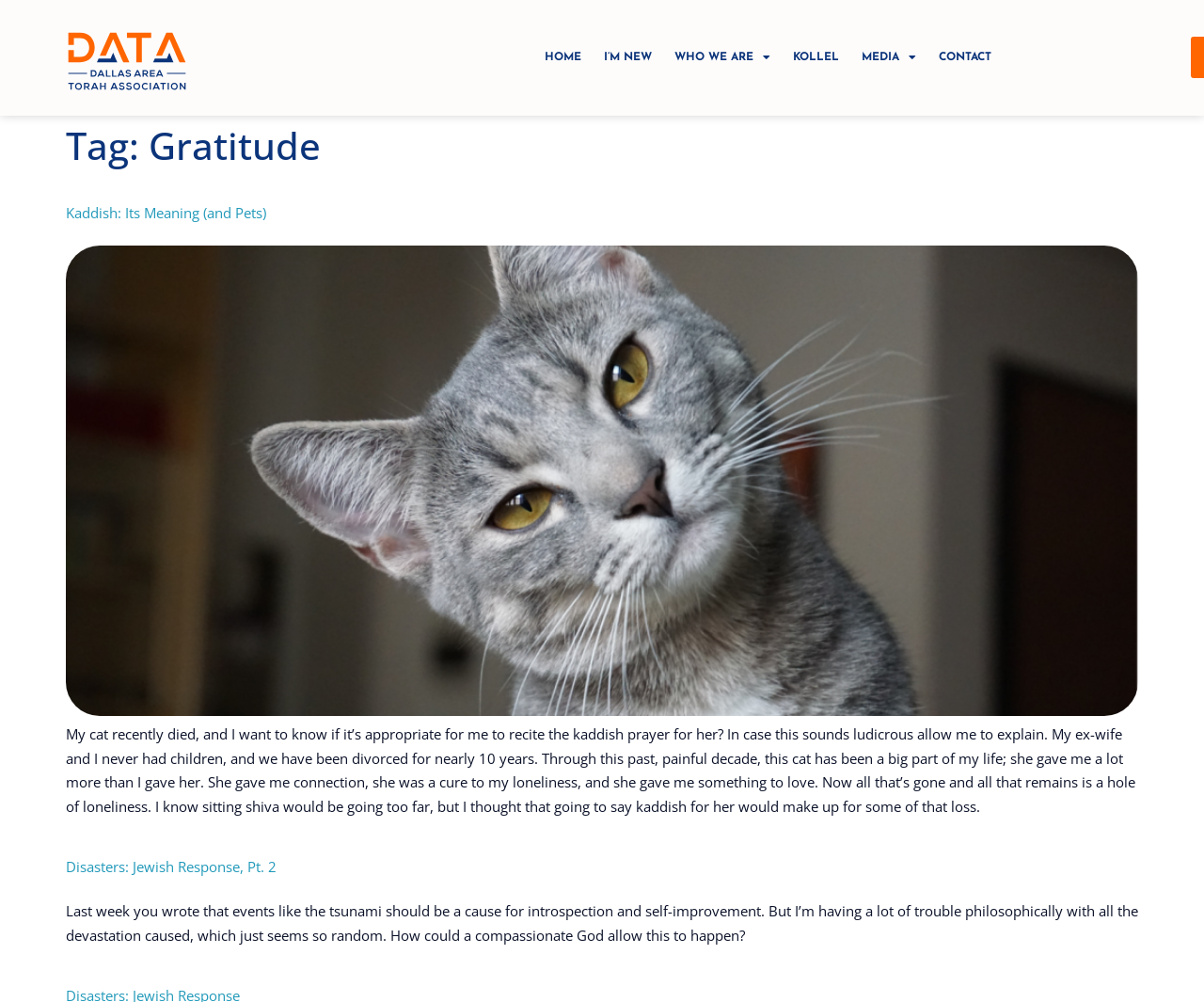What is the bounding box coordinate of the 'HOME' link?
Look at the image and answer with only one word or phrase.

[0.443, 0.011, 0.492, 0.104]